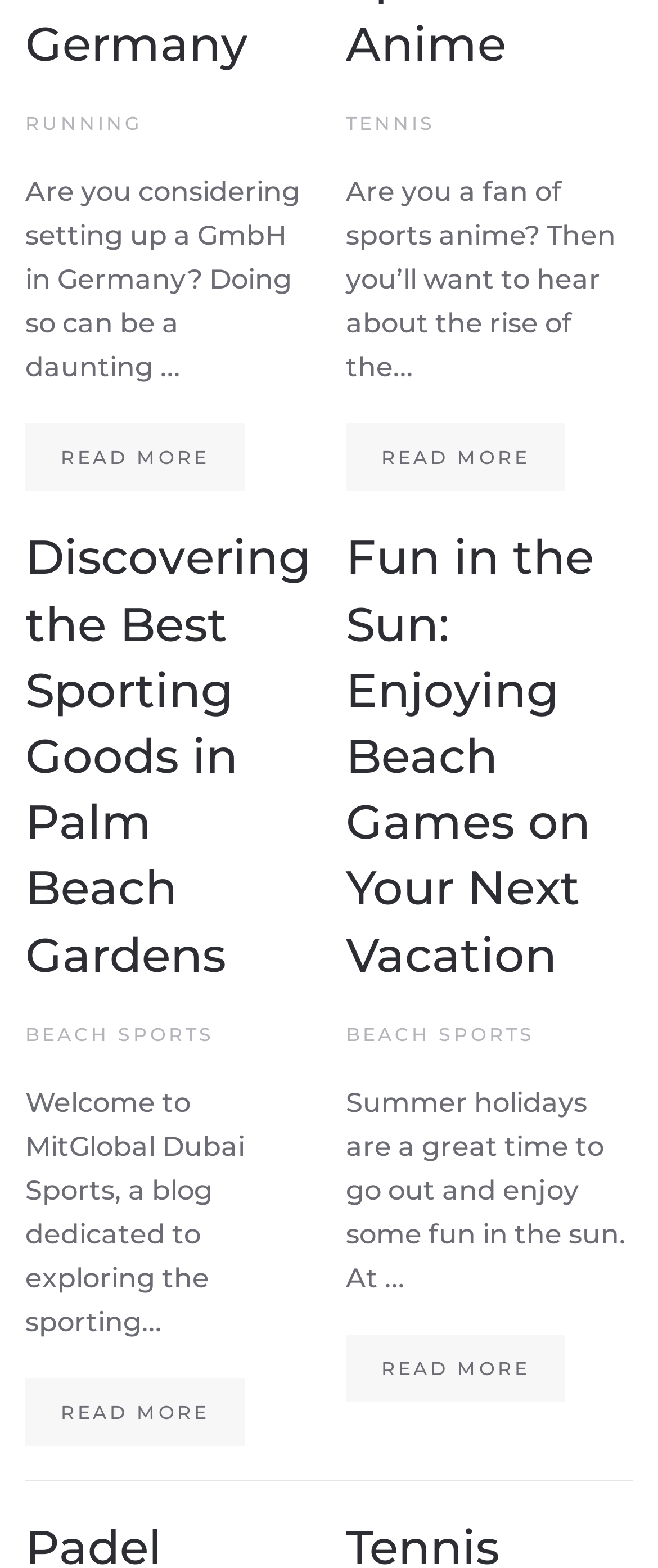What type of sports is mentioned in the second article?
Examine the webpage screenshot and provide an in-depth answer to the question.

The second article is about tennis, which is indicated by the link element 'TENNIS'.